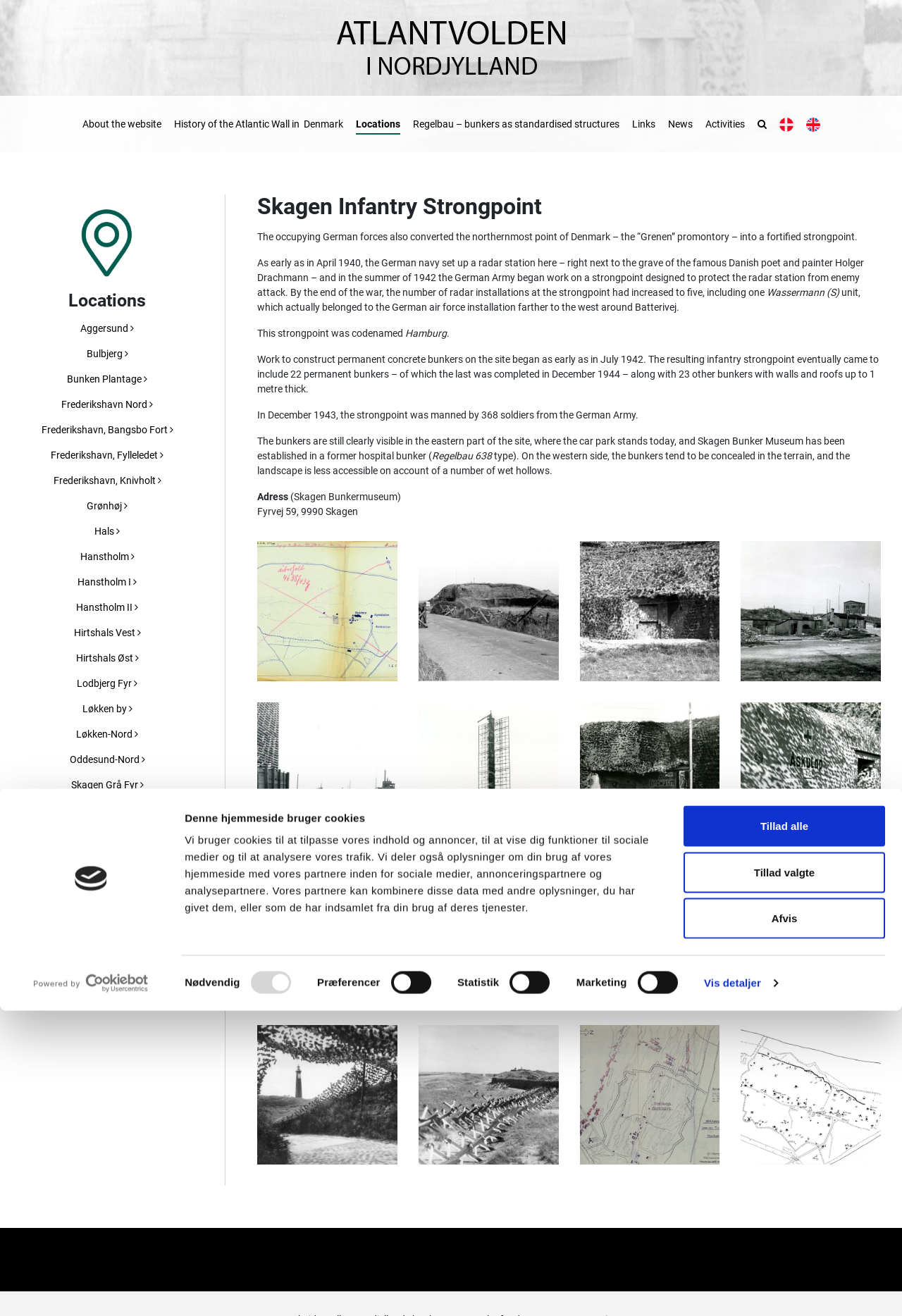Please provide a one-word or short phrase answer to the question:
What is the address of the Skagen Bunker Museum?

Fyrvej 59, 9990 Skagen